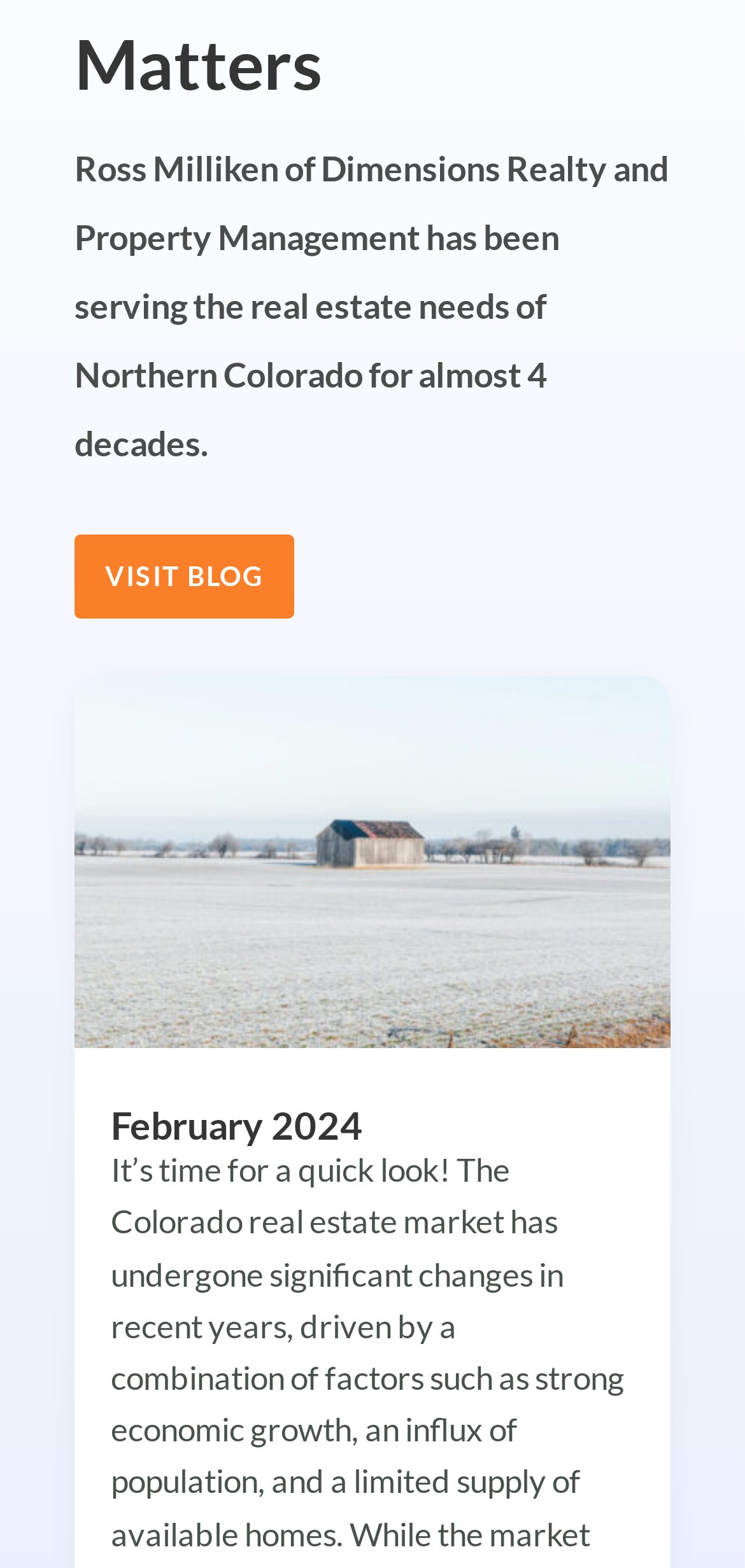Locate and provide the bounding box coordinates for the HTML element that matches this description: "alt="February 2024"".

[0.097, 0.43, 0.903, 0.669]